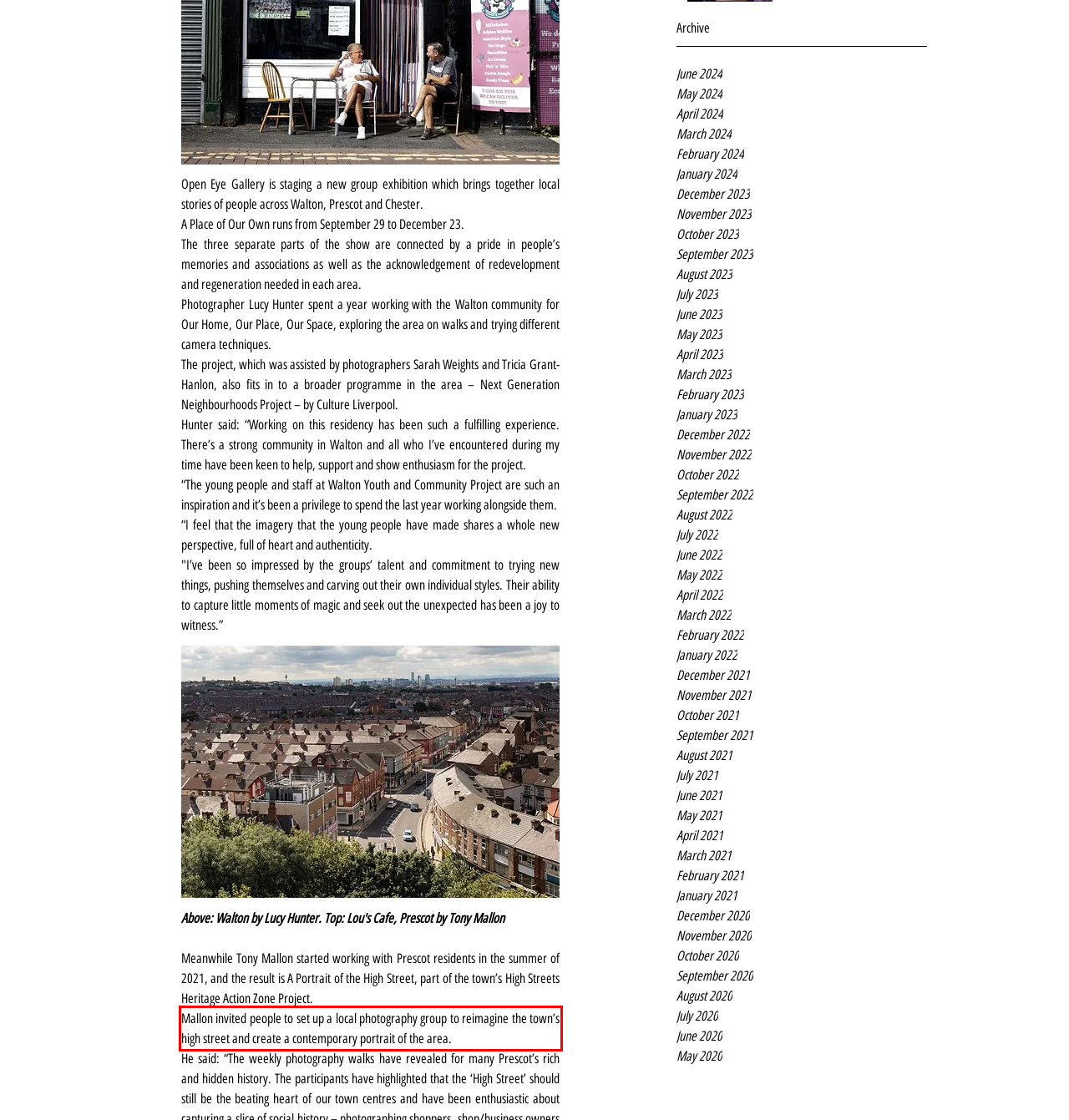You have a screenshot of a webpage with a red bounding box. Use OCR to generate the text contained within this red rectangle.

Mallon invited people to set up a local photography group to reimagine the town’s high street and create a contemporary portrait of the area.